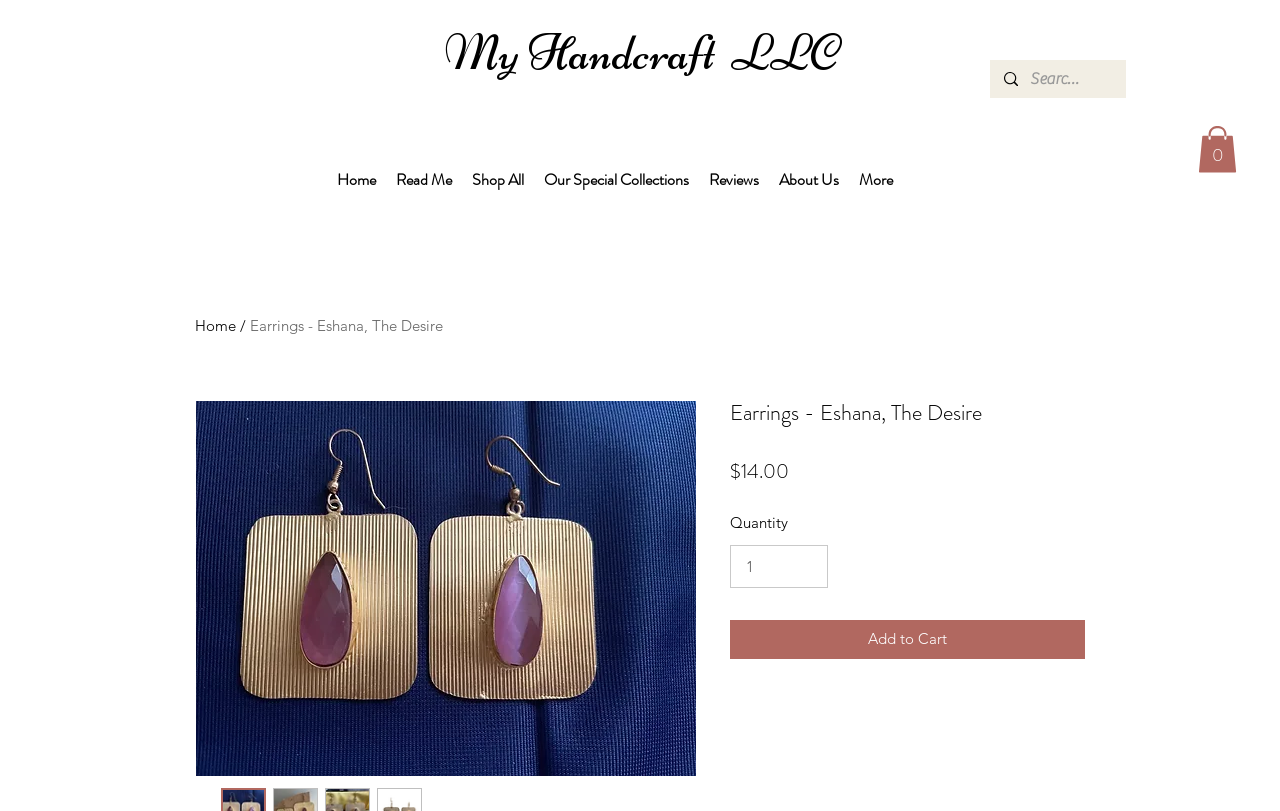Find the bounding box coordinates of the area to click in order to follow the instruction: "View Cart".

[0.936, 0.155, 0.966, 0.213]